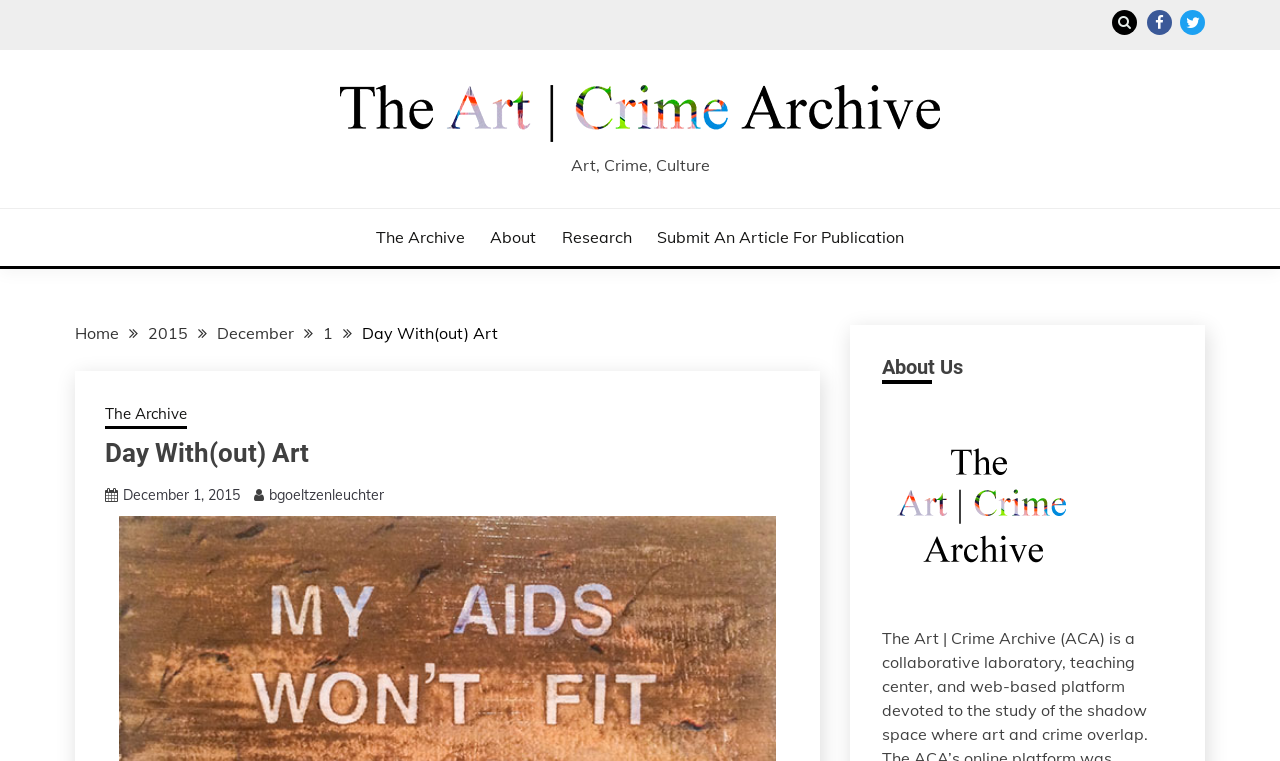Reply to the question below using a single word or brief phrase:
What is the purpose of the website?

To provide information about art and culture